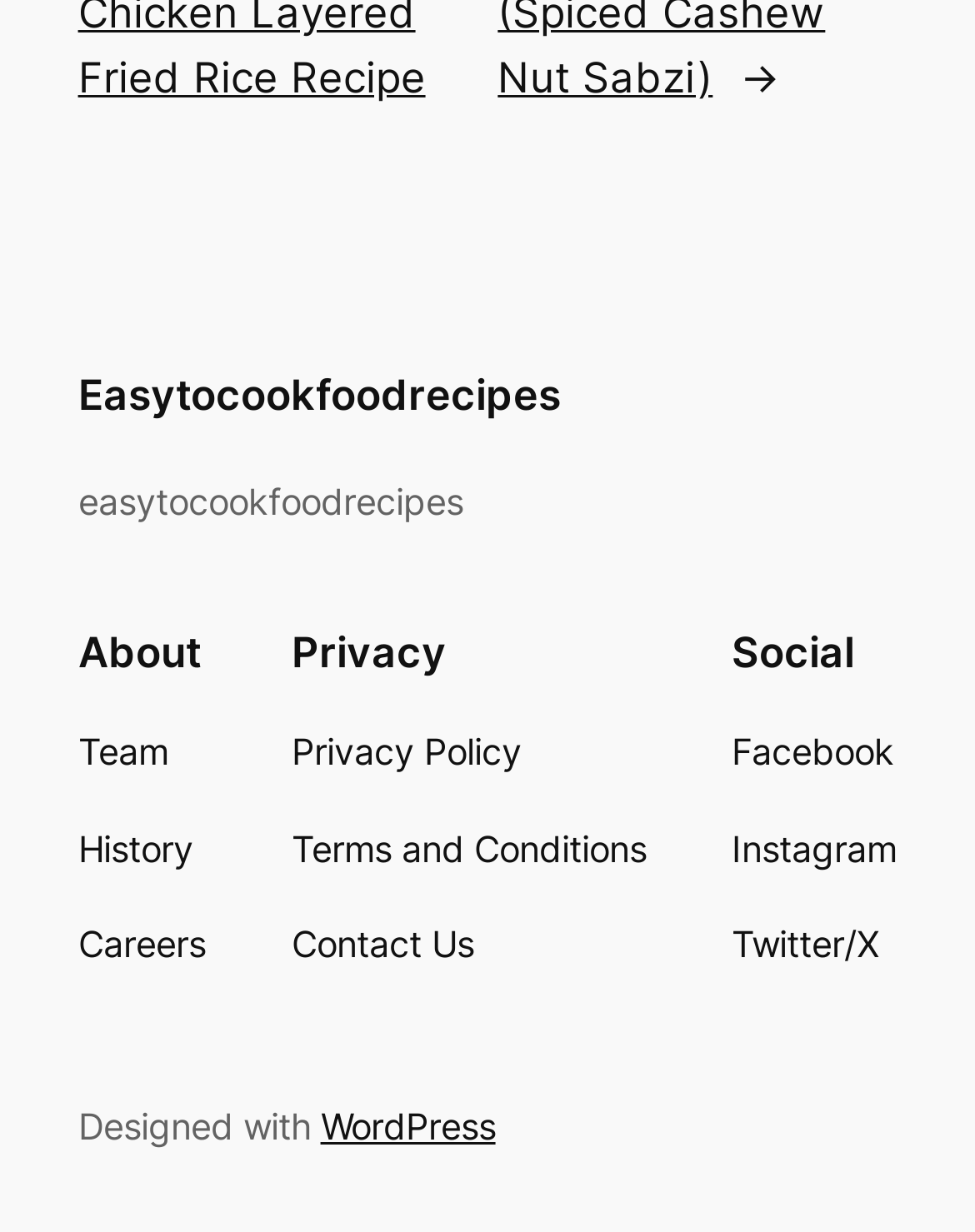Predict the bounding box of the UI element based on the description: "WordPress". The coordinates should be four float numbers between 0 and 1, formatted as [left, top, right, bottom].

[0.329, 0.896, 0.508, 0.931]